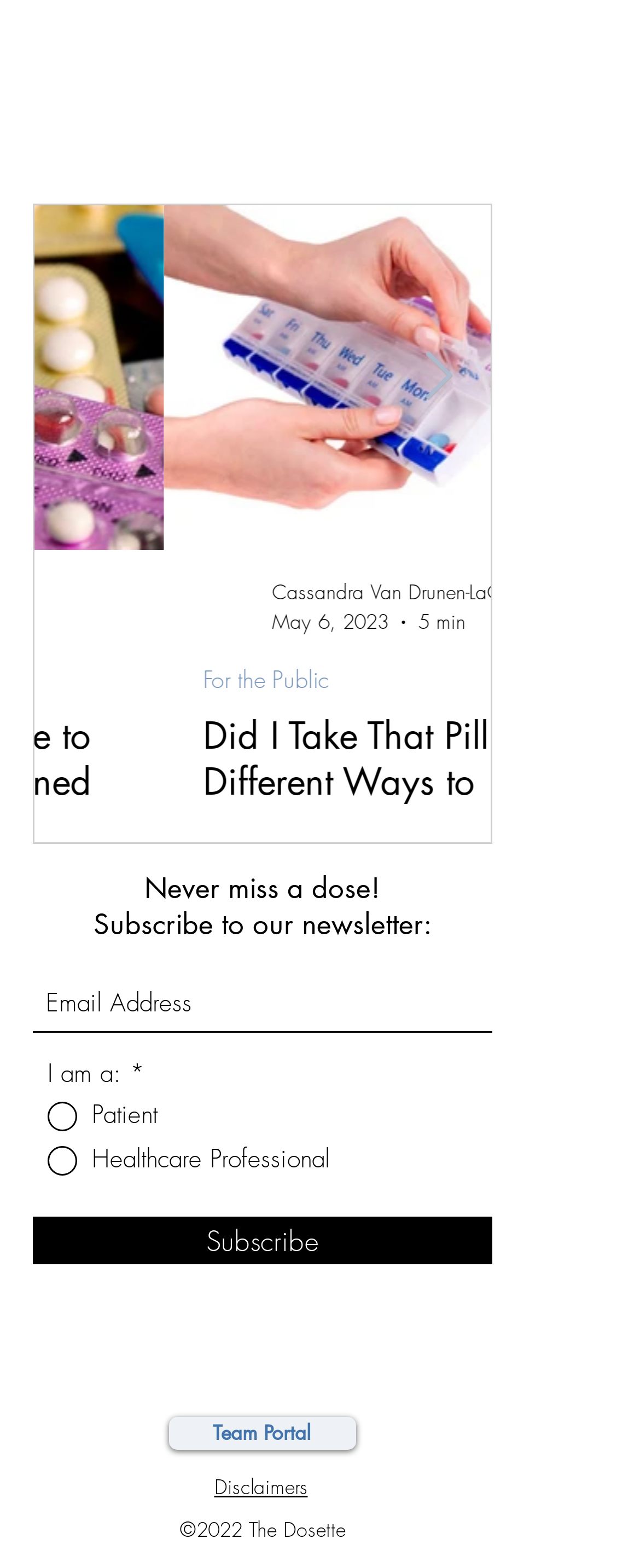Identify the bounding box coordinates for the UI element described as follows: aria-label="Email Address" name="email" placeholder="Email Address". Use the format (top-left x, top-left y, bottom-right x, bottom-right y) and ensure all values are floating point numbers between 0 and 1.

[0.051, 0.622, 0.769, 0.659]